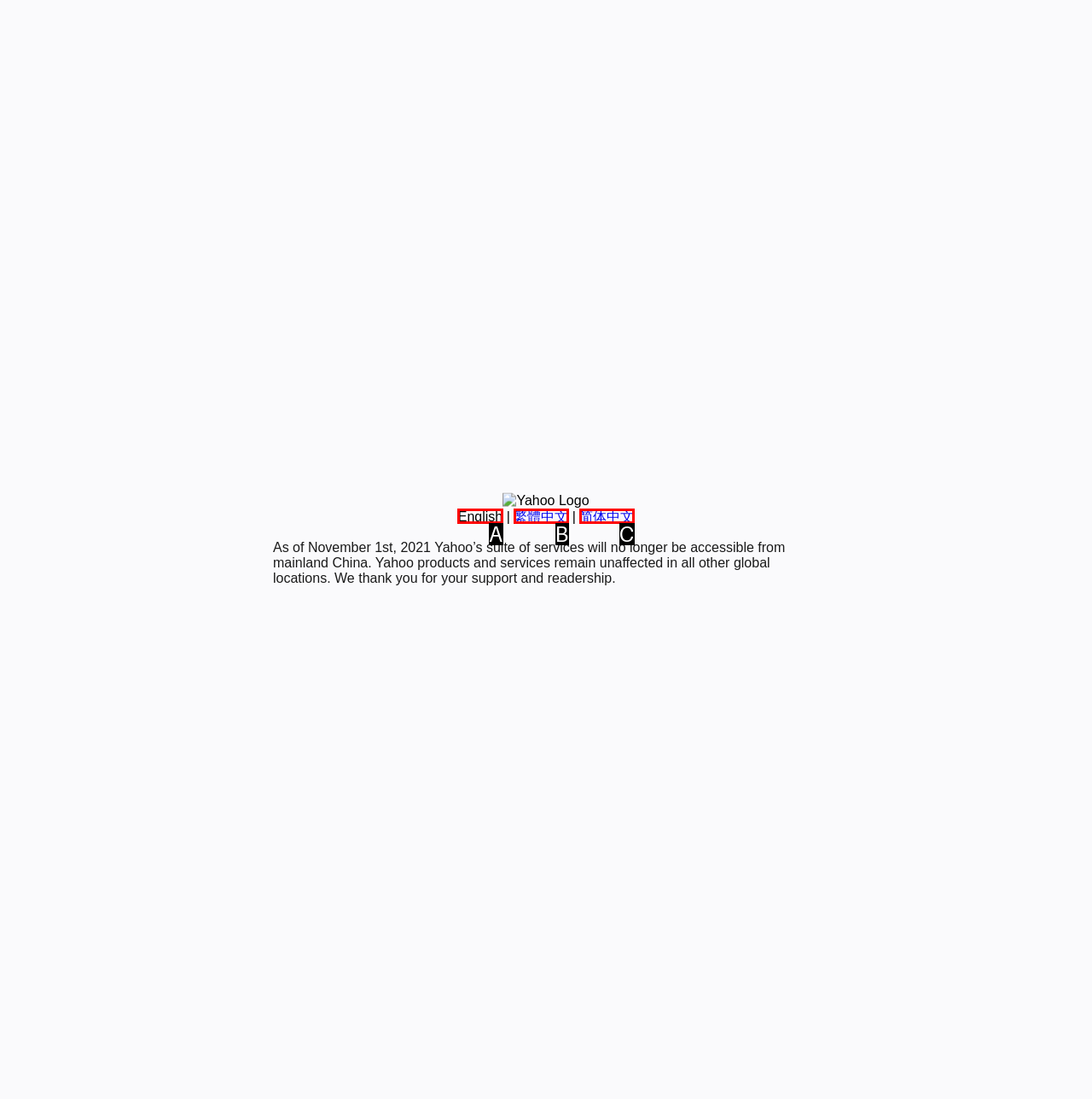Based on the description: 繁體中文, select the HTML element that best fits. Reply with the letter of the correct choice from the options given.

B